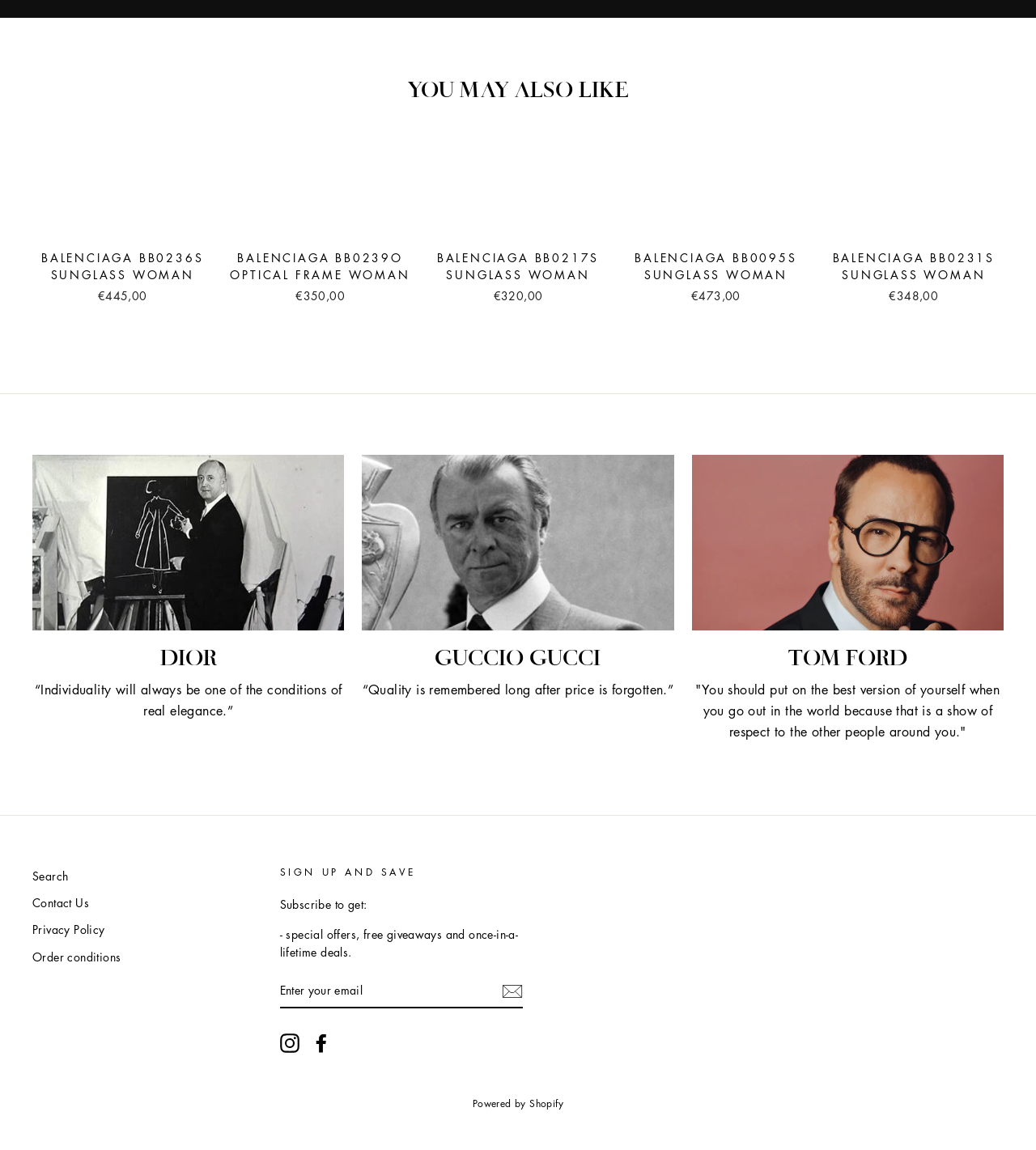Can you find the bounding box coordinates for the element to click on to achieve the instruction: "Contact us"?

[0.031, 0.775, 0.086, 0.796]